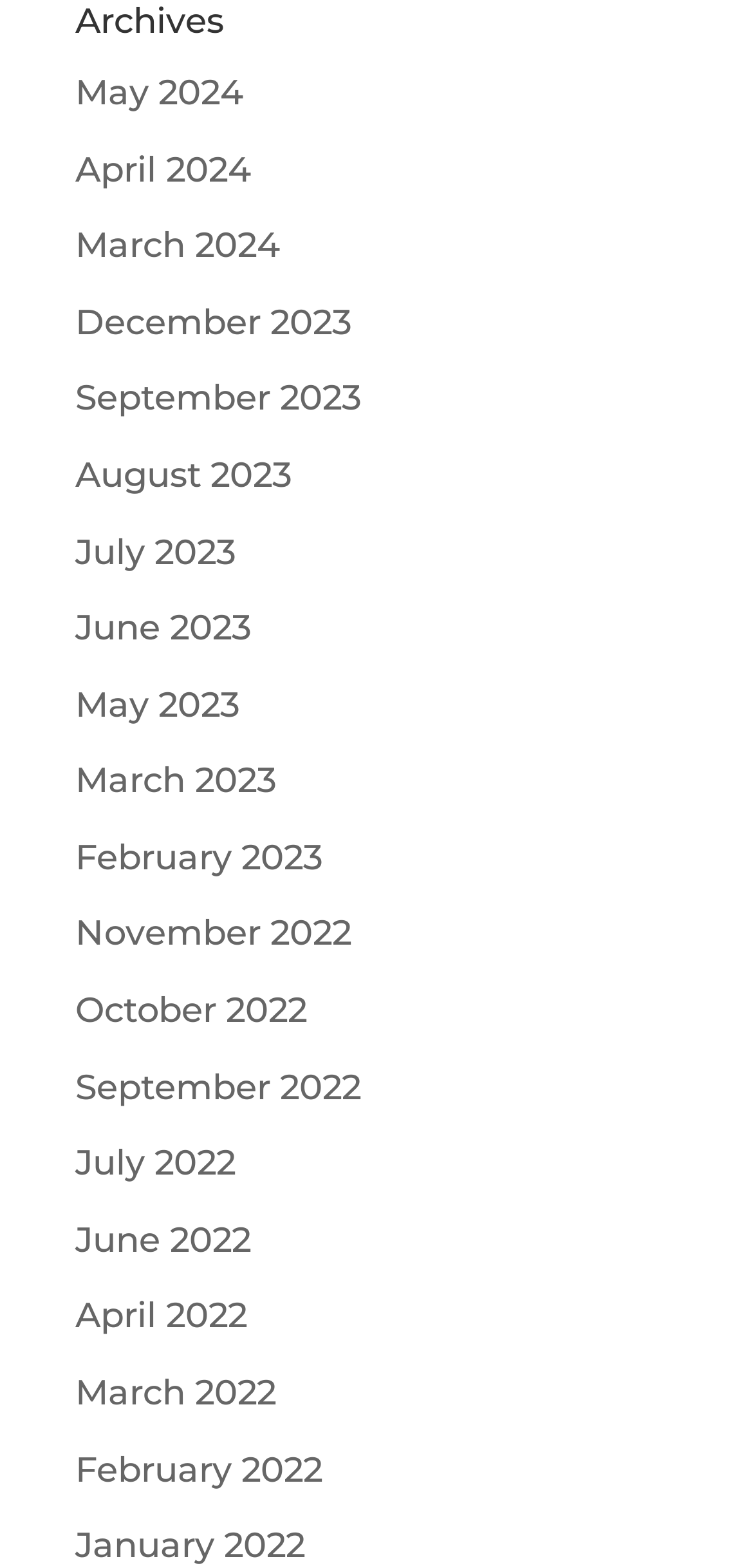Locate the bounding box coordinates of the segment that needs to be clicked to meet this instruction: "access March 2023 archives".

[0.1, 0.485, 0.367, 0.512]